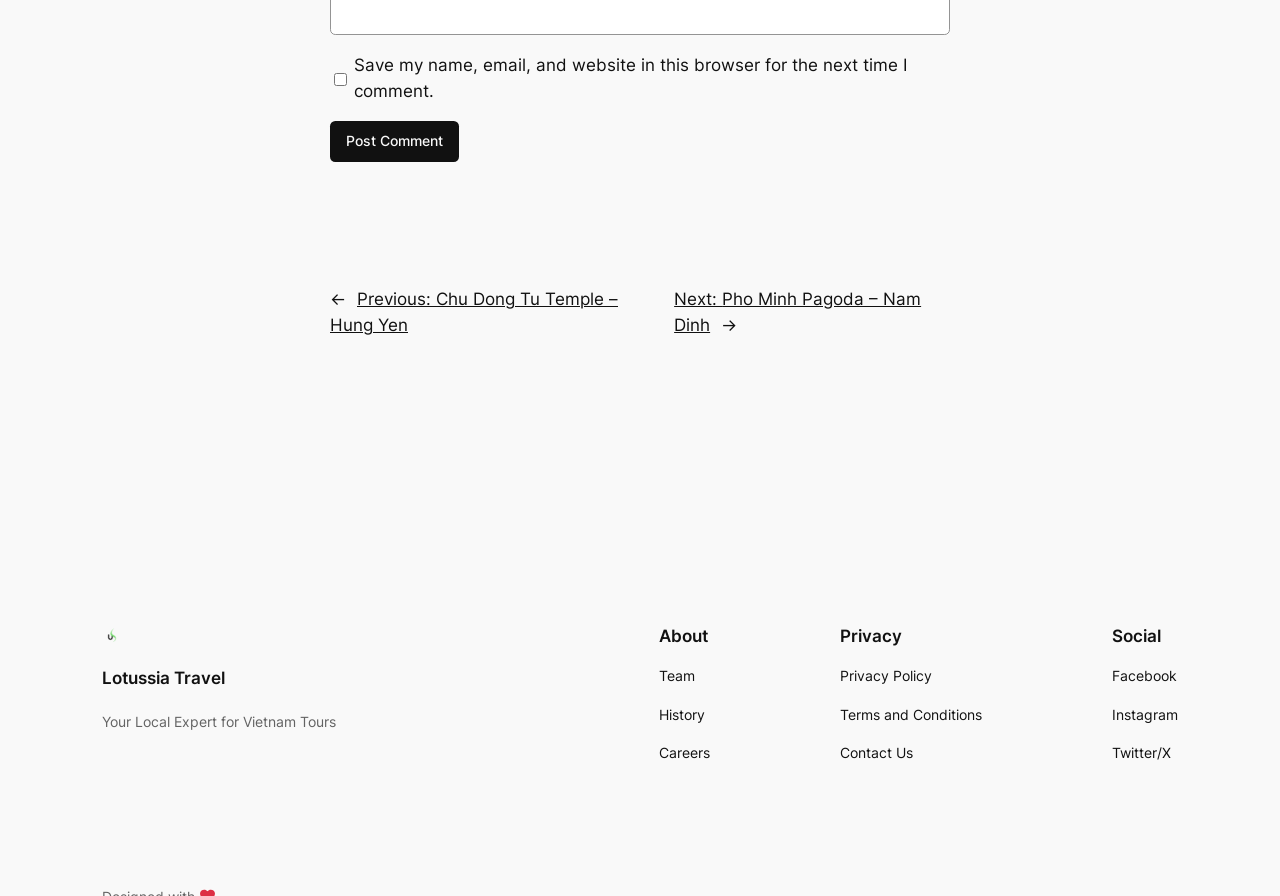What is the name of the travel company?
Please provide a comprehensive and detailed answer to the question.

I found the link element with a bounding box coordinate of [0.08, 0.699, 0.096, 0.721] and the text 'Lotussia Travel', which suggests that it is the name of the travel company.